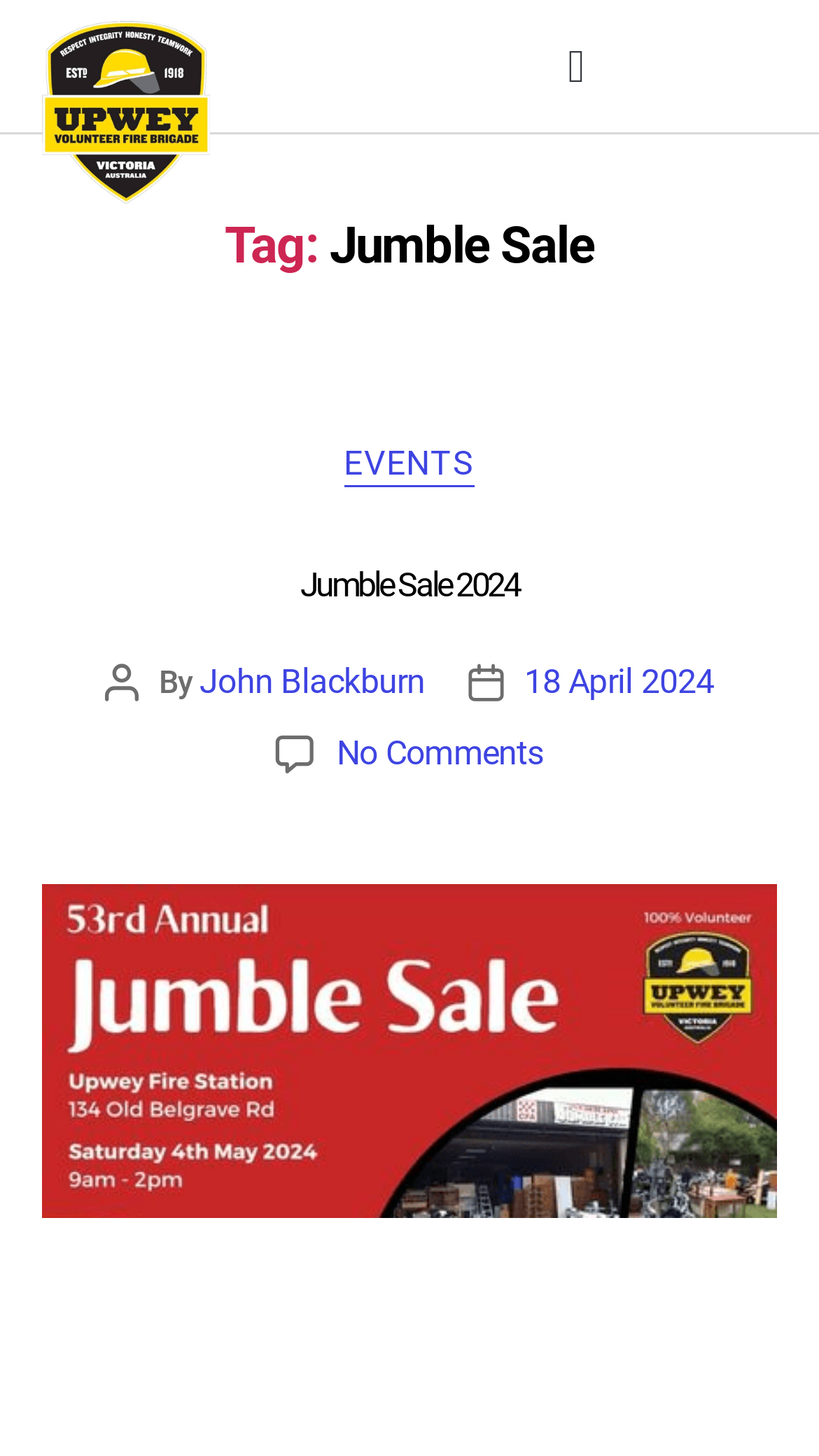Respond to the question with just a single word or phrase: 
What is the date of the Jumble Sale 2024 event?

18 April 2024